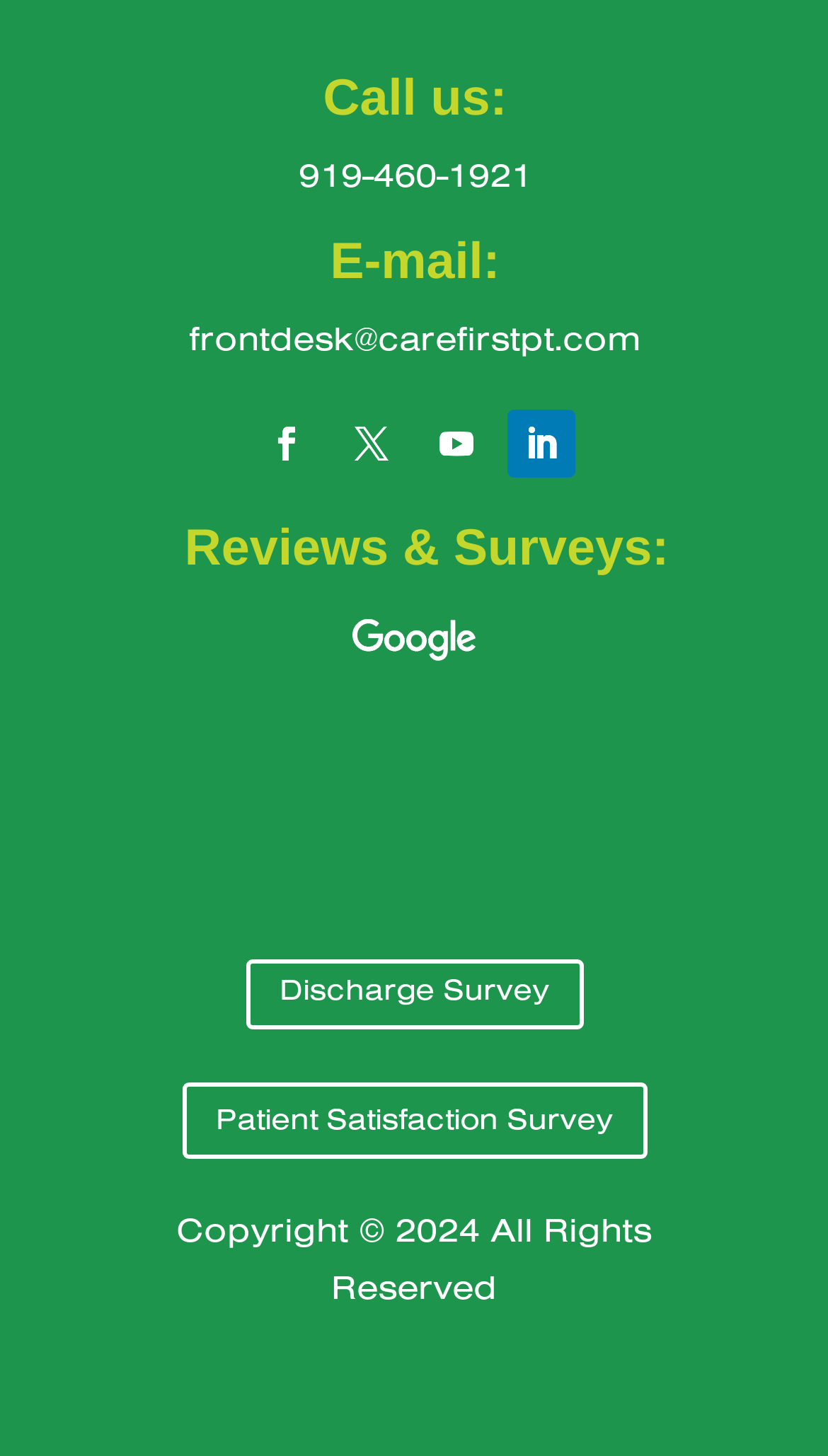Provide the bounding box coordinates of the HTML element described as: "Patient Satisfaction Survey". The bounding box coordinates should be four float numbers between 0 and 1, i.e., [left, top, right, bottom].

[0.219, 0.743, 0.781, 0.796]